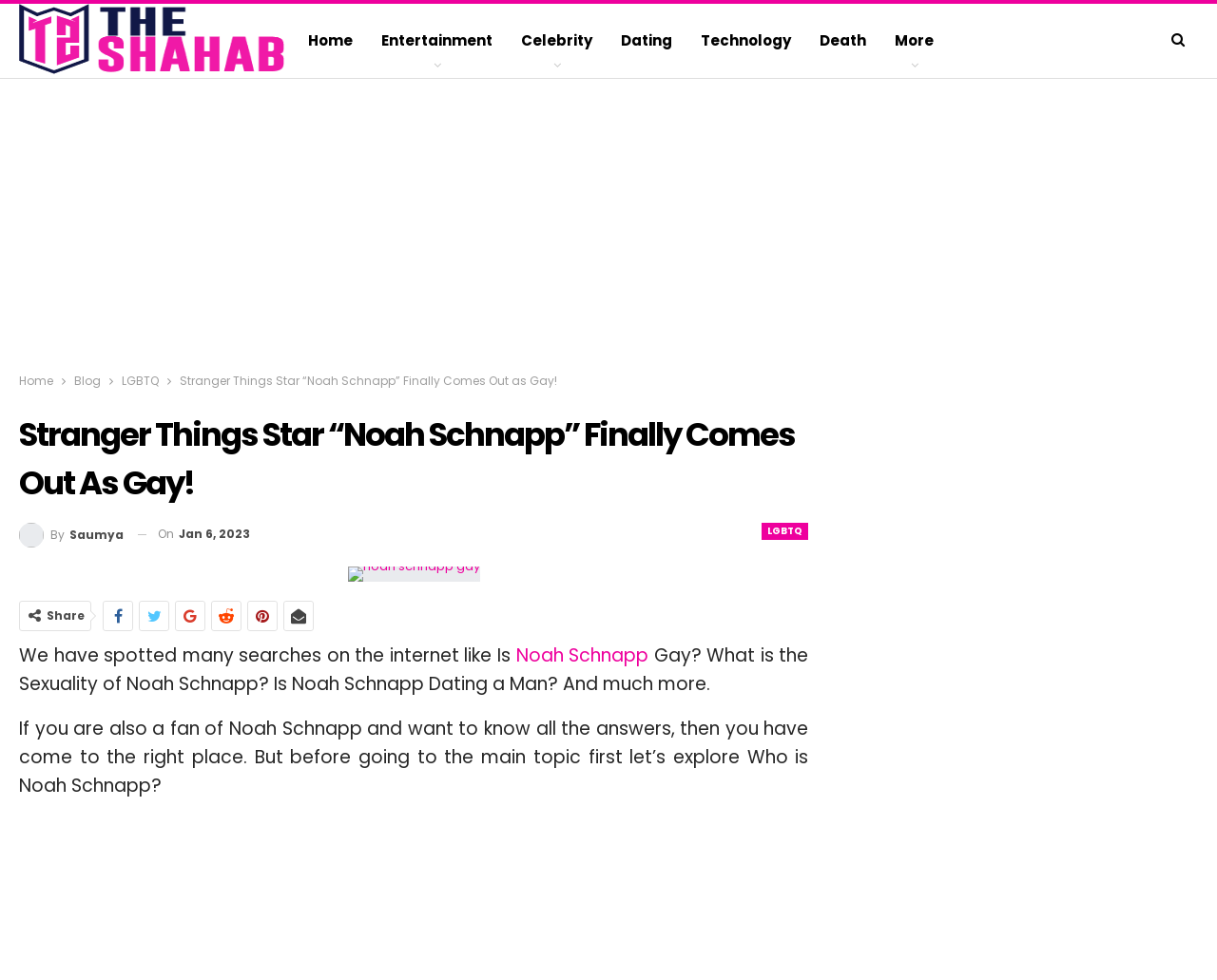Please provide the bounding box coordinates in the format (top-left x, top-left y, bottom-right x, bottom-right y). Remember, all values are floating point numbers between 0 and 1. What is the bounding box coordinate of the region described as: By Saumya

[0.016, 0.532, 0.102, 0.558]